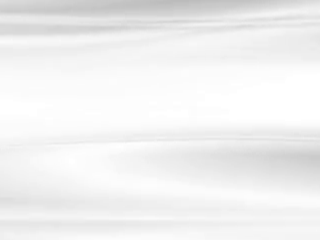Give a comprehensive caption that covers the entire image content.

The image features a smooth, abstract texture with soft, flowing lines in shades of white. The gentle curves create a sense of movement, evoking a calming and serene atmosphere. This minimalist design emphasizes simplicity, making it suitable for various uses such as background imagery in digital presentations, artistic applications, or decorative themes in websites and marketing materials. The overall lightness of the color palette suggests purity and tranquility, contributing to a modern aesthetic.